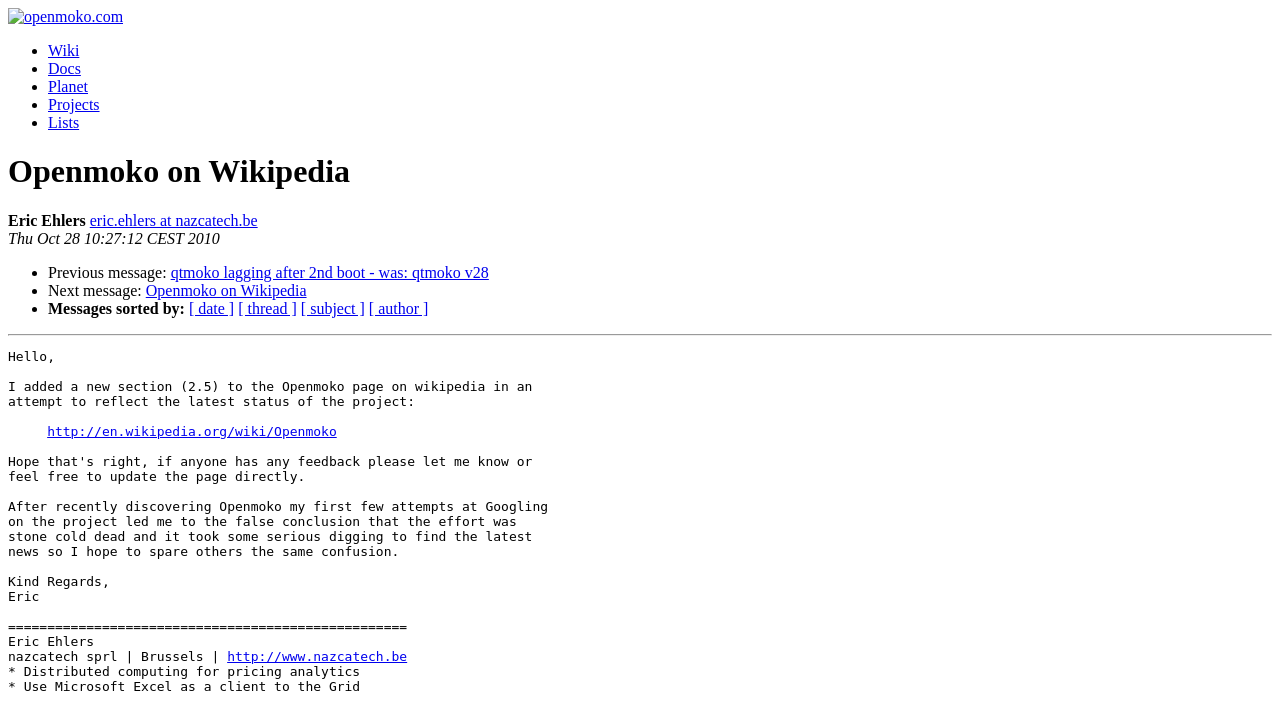Locate the bounding box for the described UI element: "parent_node: Wiki". Ensure the coordinates are four float numbers between 0 and 1, formatted as [left, top, right, bottom].

[0.006, 0.011, 0.096, 0.035]